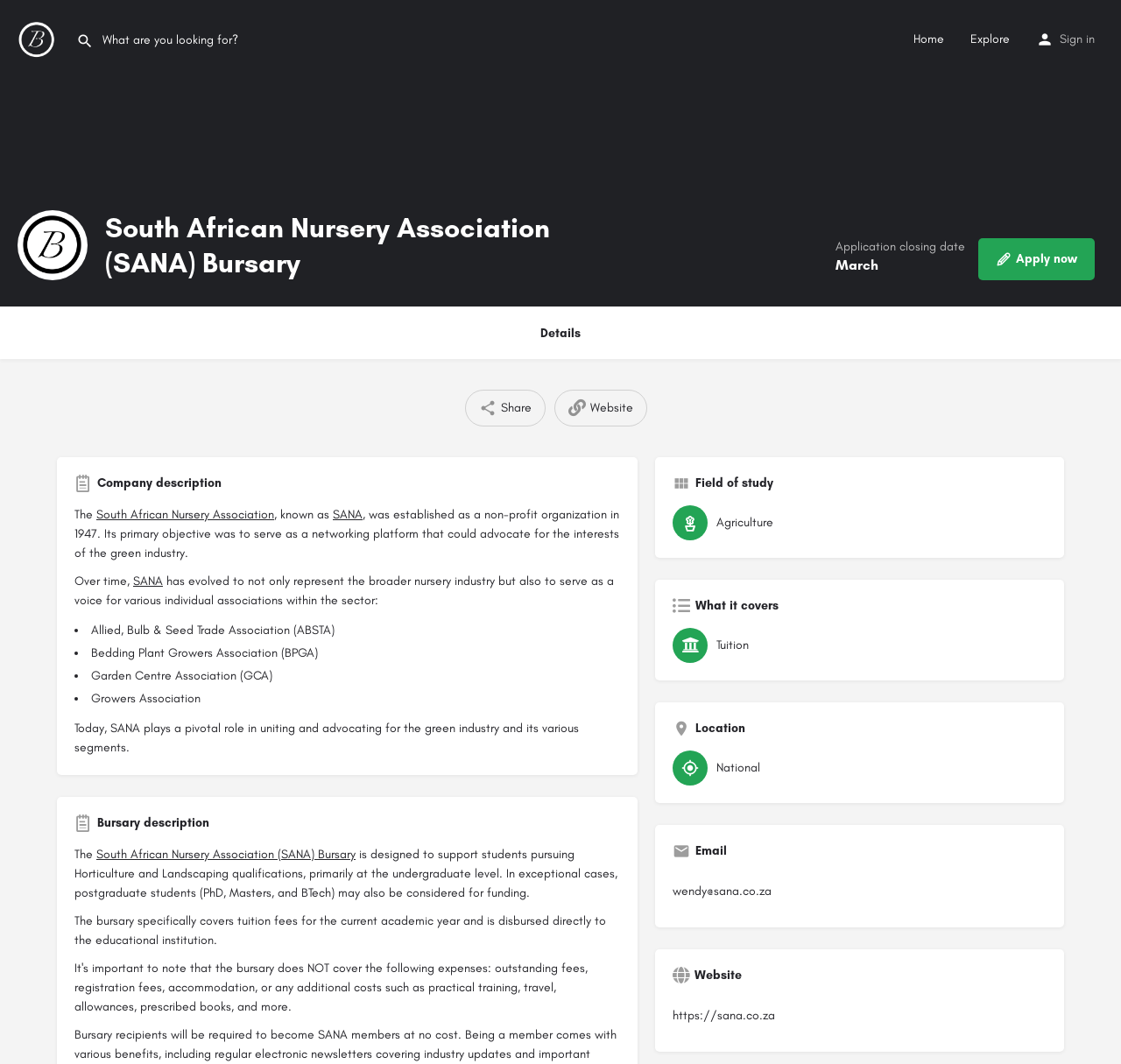Specify the bounding box coordinates of the area to click in order to follow the given instruction: "View details of the bursary."

[0.443, 0.289, 0.557, 0.338]